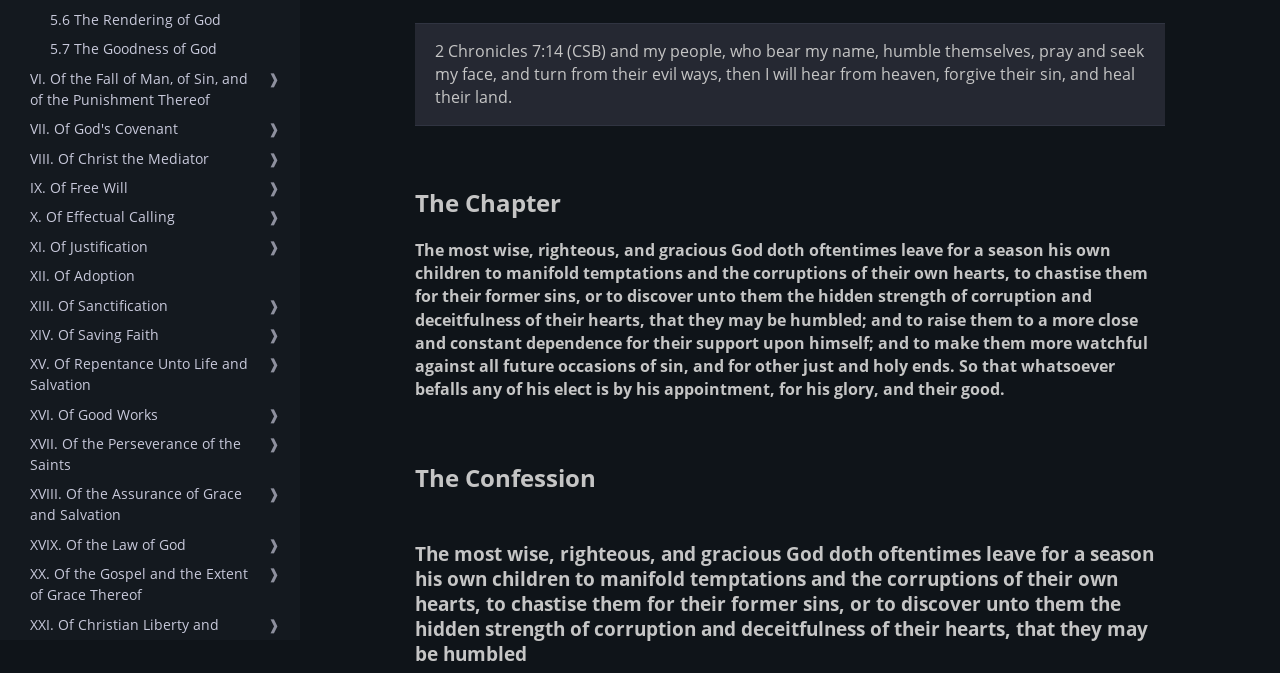Given the description of a UI element: "CONTACT", identify the bounding box coordinates of the matching element in the webpage screenshot.

None